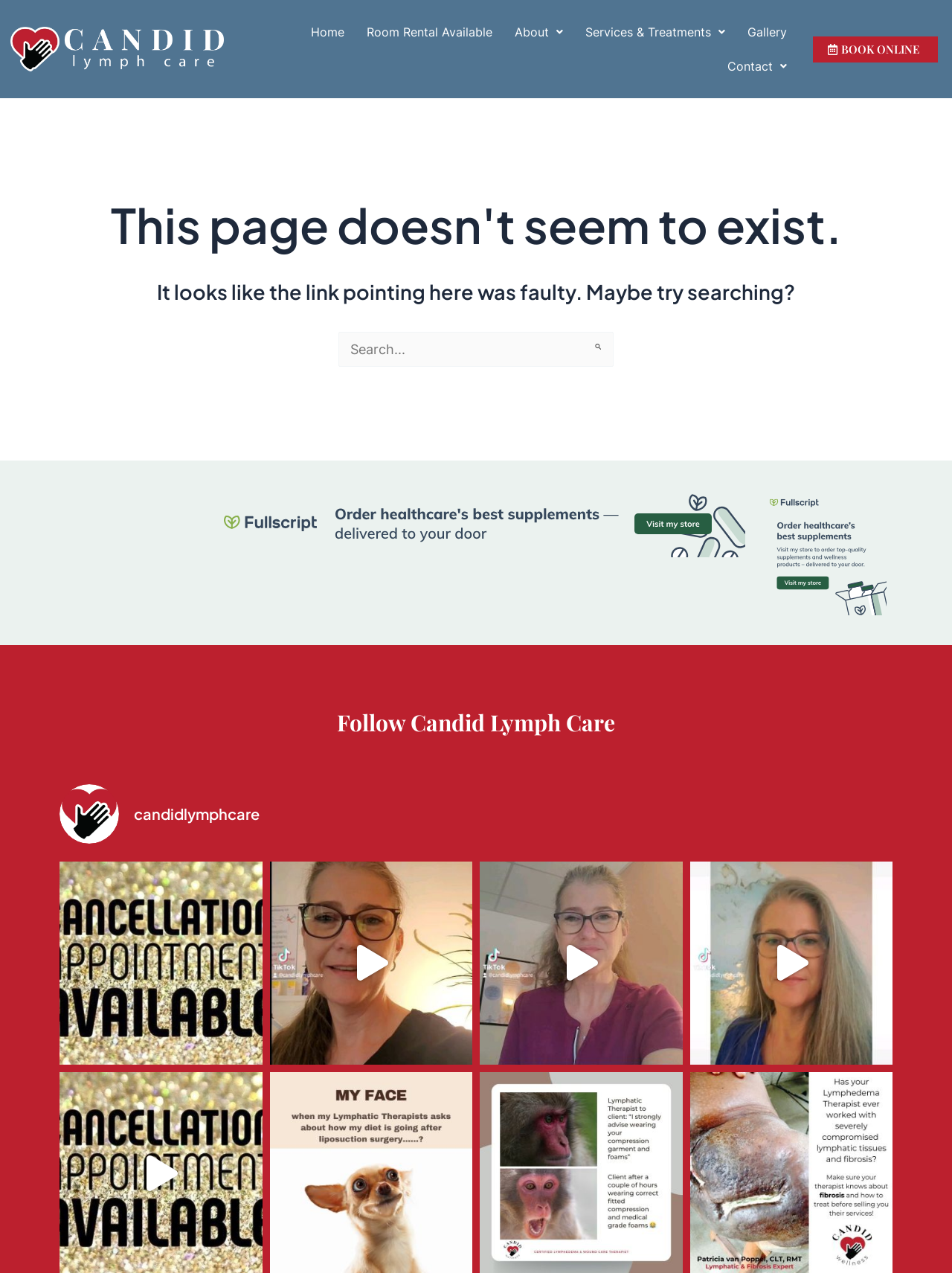Give a complete and precise description of the webpage's appearance.

This webpage appears to be a "Page not found" error page for Candid Lymph Care. At the top left corner, there is a default logo image, and next to it, a navigation menu with links to "Home", "Room Rental Available", "About", "Services & Treatments", "Gallery", and "Contact". The "About", "Services & Treatments", and "Contact" links have dropdown menus.

Below the navigation menu, there is a large header that reads "This page doesn't seem to exist." followed by a subheading "It looks like the link pointing here was faulty. Maybe try searching?".

To the right of the header, there is a search bar with a search button and a "Search for:" label. Below the search bar, there are two links to order supplements through Fullscript store, each with an accompanying image.

Further down the page, there is a section titled "Follow Candid Lymph Care" with a link to a social media profile, accompanied by an image. Below this section, there are four social media posts with images, each discussing topics related to lymphatic massage, education, and career opportunities.

Overall, the page appears to be a error page with a simple design, providing some basic navigation options and a search function, as well as some promotional content and social media posts.